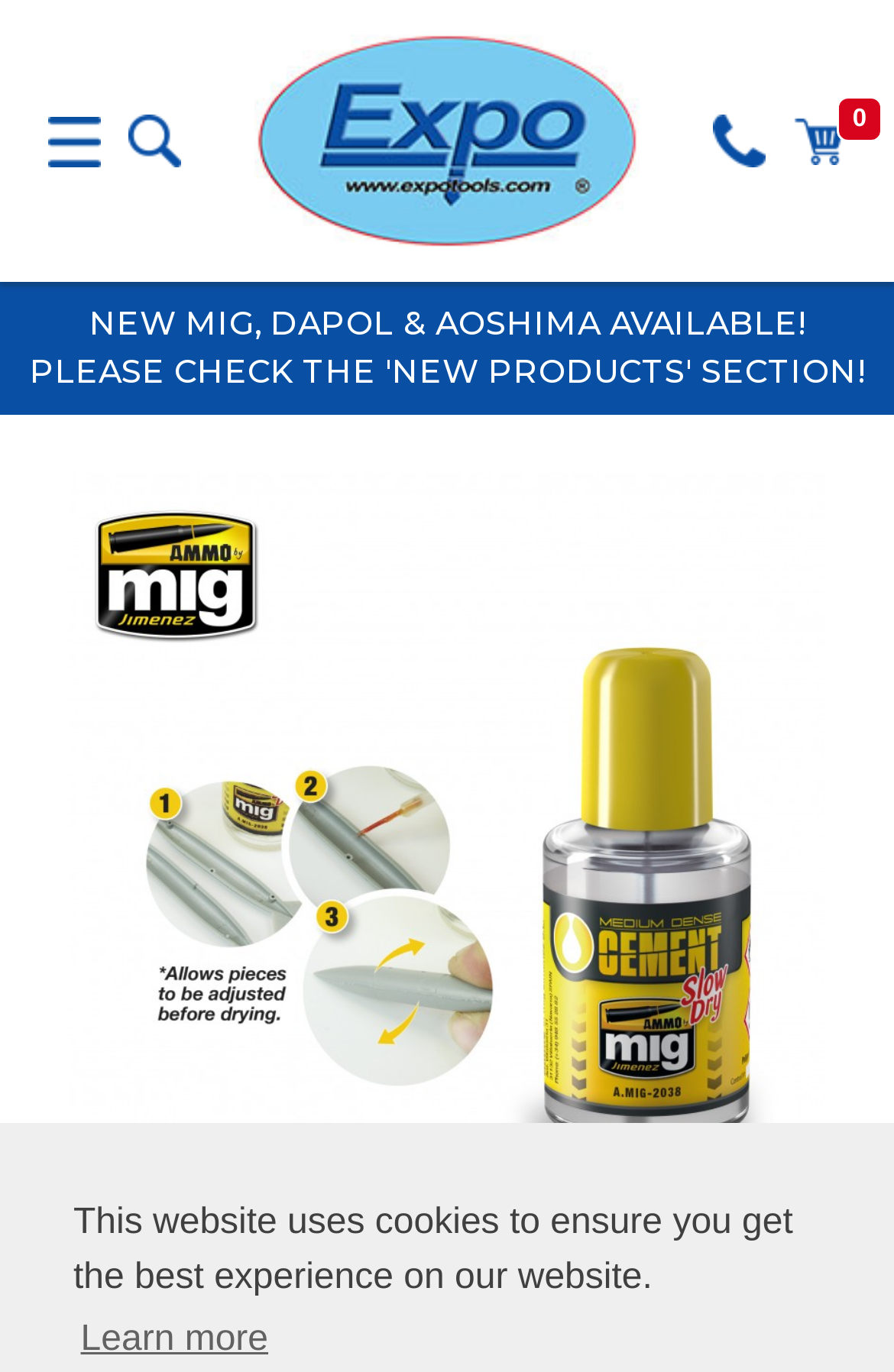Extract the bounding box coordinates for the UI element described as: "alt="Search"".

[0.128, 0.084, 0.218, 0.122]